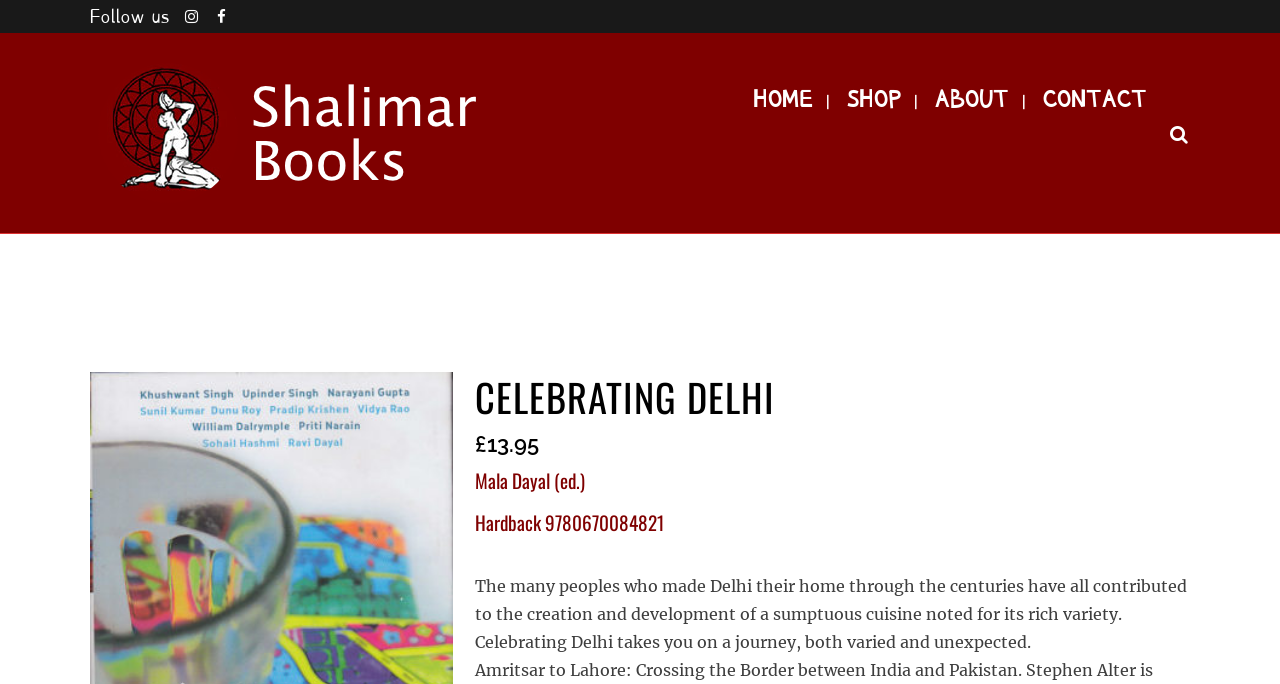Find and provide the bounding box coordinates for the UI element described here: "Shop". The coordinates should be given as four float numbers between 0 and 1: [left, top, right, bottom].

[0.65, 0.121, 0.716, 0.17]